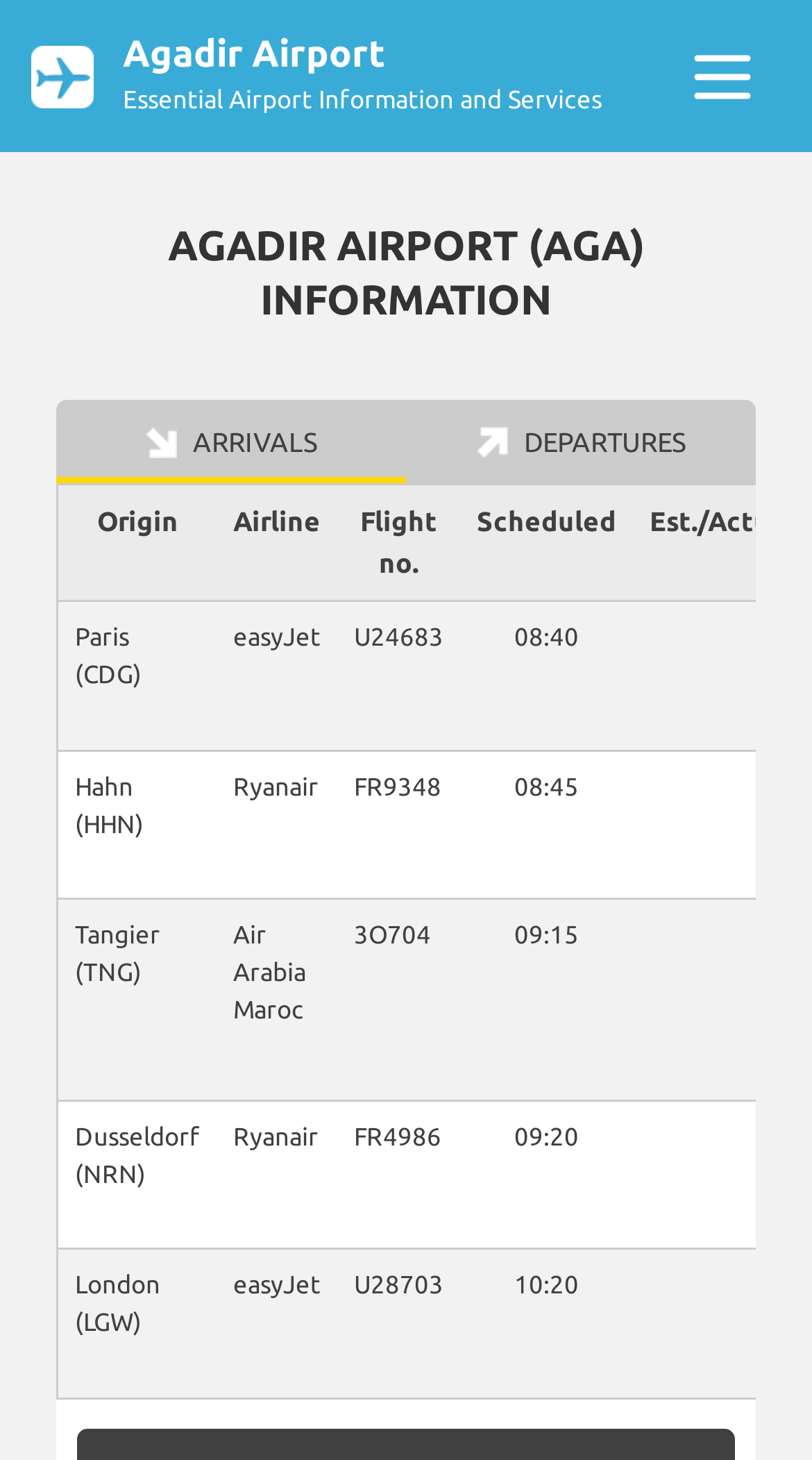Please find and give the text of the main heading on the webpage.

AGADIR AIRPORT (AGA) INFORMATION